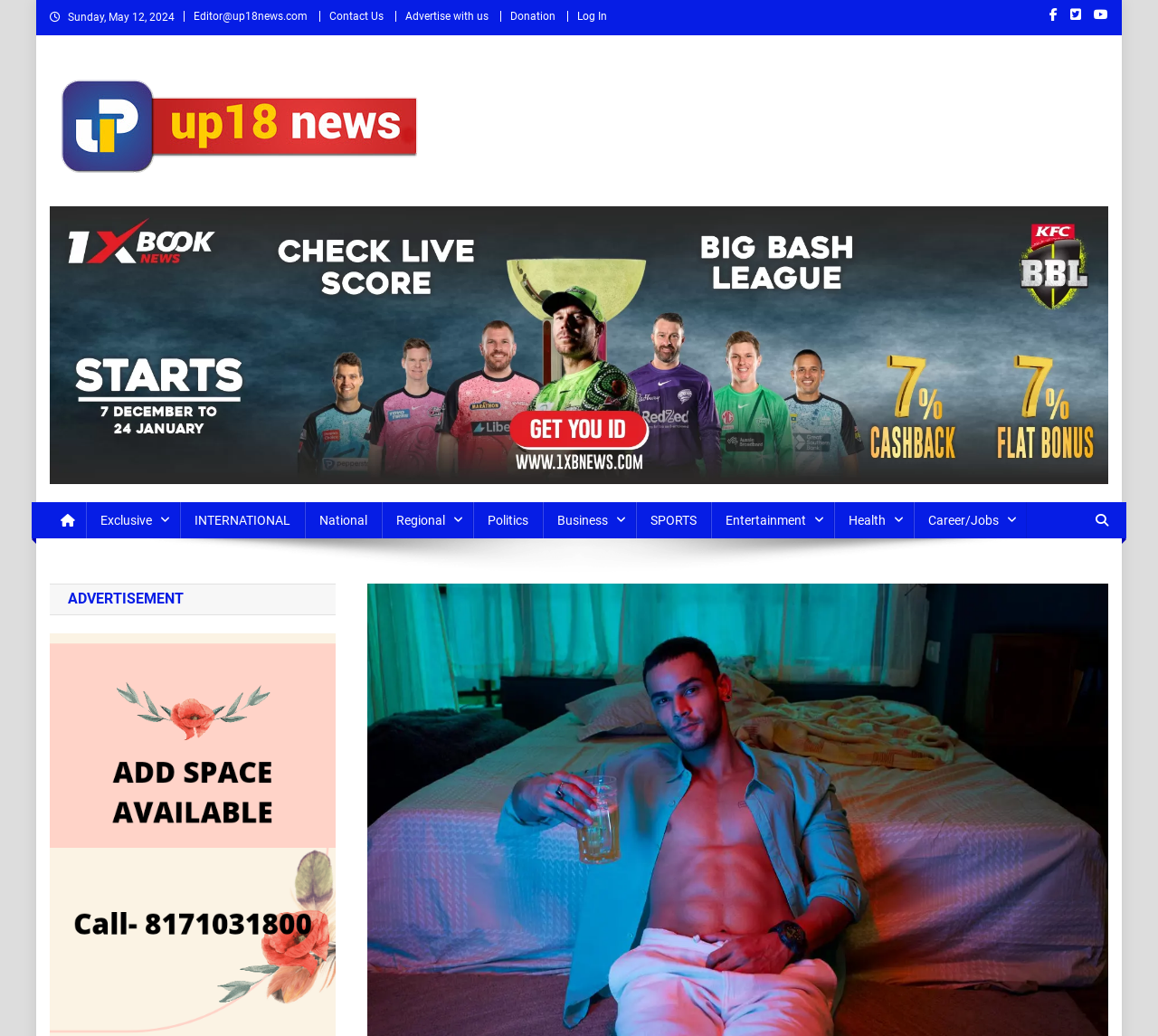Identify the bounding box coordinates of the element to click to follow this instruction: 'track your order'. Ensure the coordinates are four float values between 0 and 1, provided as [left, top, right, bottom].

None